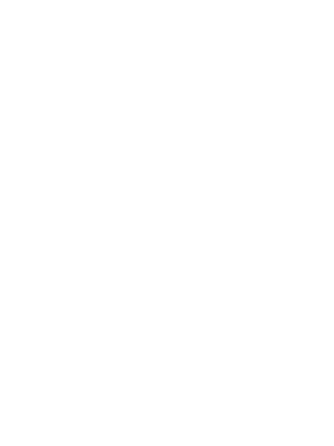Please give a succinct answer to the question in one word or phrase:
What is the purpose of the image?

To encourage custom floor plans